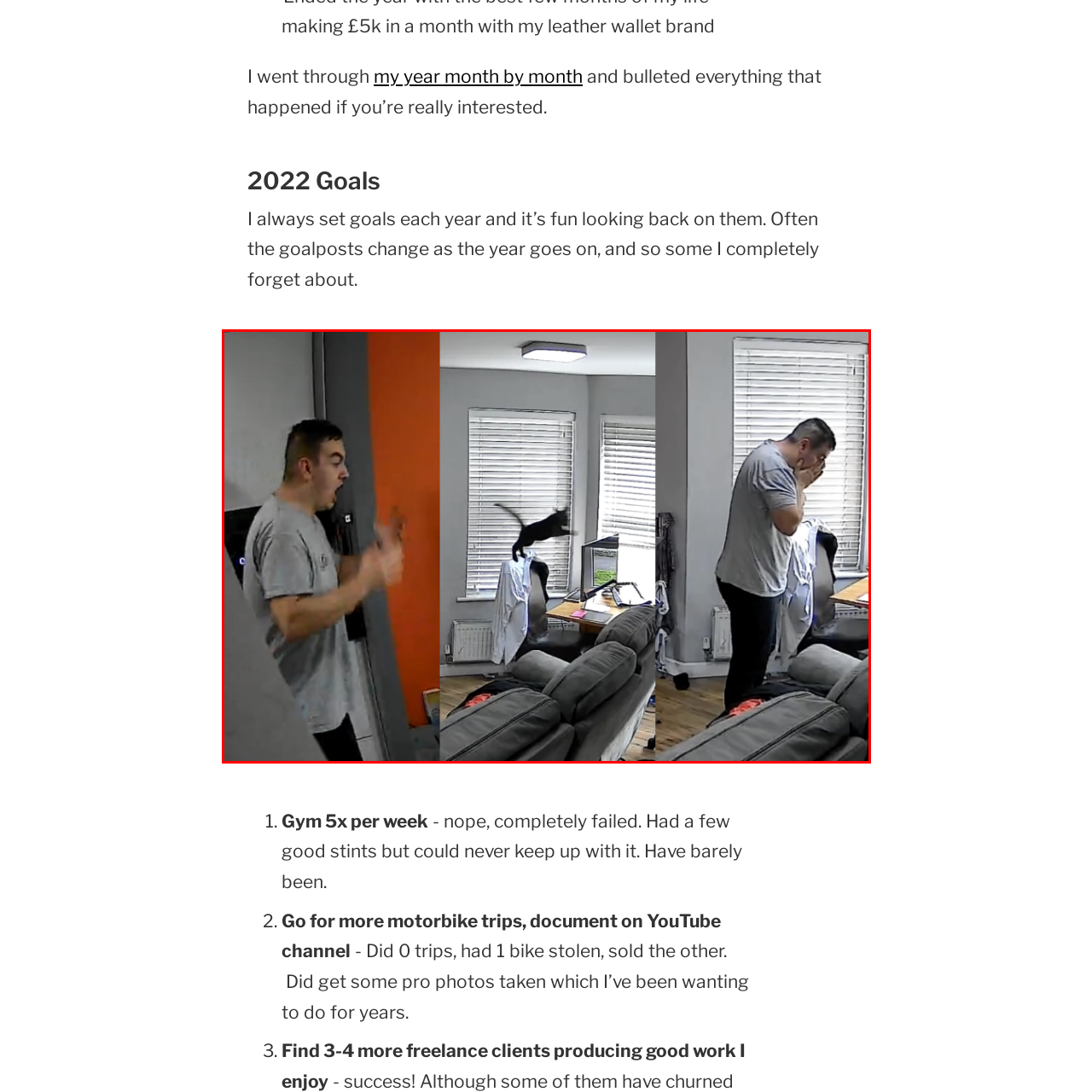Inspect the area within the red bounding box and elaborate on the following question with a detailed answer using the image as your reference: What is the setting of the scene?

The background of the image features a casual home office setting, complete with a desk cluttered with items, a comfortable sofa, and daylight streaming through the blinds, creating a relatable and light-hearted atmosphere.